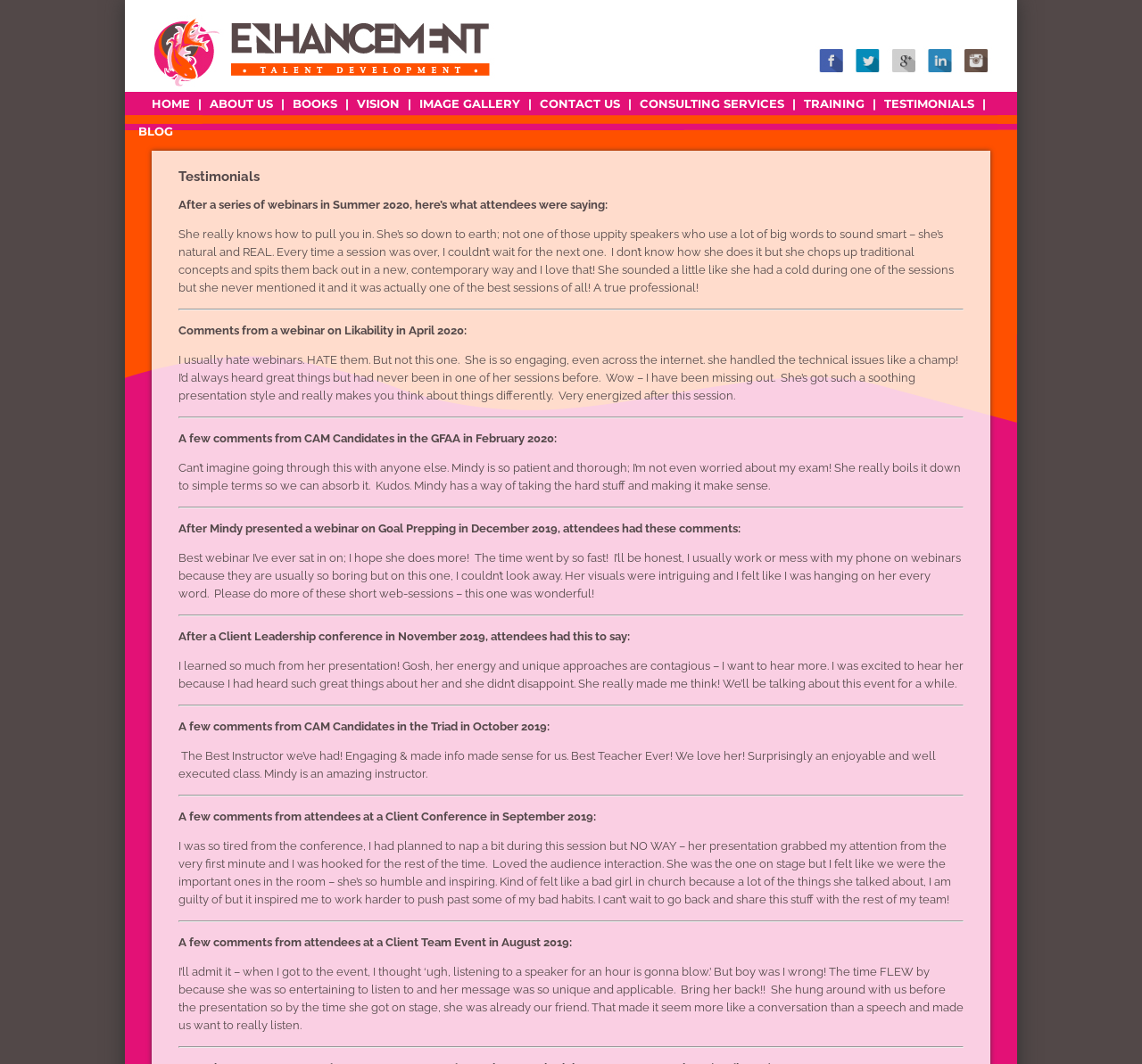Describe every aspect of the webpage in a detailed manner.

This webpage is dedicated to showcasing testimonials about a person or organization, likely related to Enhancement Talent Development. At the top, there is a navigation menu with links to various pages, including HOME, ABOUT US, BOOKS, VISION, IMAGE GALLERY, CONTACT US, CONSULTING SERVICES, TRAINING, TESTIMONIALS, and BLOG.

Below the navigation menu, there is a large heading that reads "Testimonials". This is followed by a series of testimonials from various individuals, each with a horizontal separator line between them. The testimonials are organized in a chronological order, with the most recent ones at the top.

Each testimonial includes a quote from an individual, along with a brief description of the event or context in which the quote was given. The quotes are often enthusiastic and praise the person or organization being testified about, with comments about their engaging presentation style, ability to make complex concepts simple, and inspiring energy.

There are a total of 7 testimonials, each with a similar format and style. The quotes are lengthy and provide a detailed insight into the experiences and opinions of the individuals who attended the events. Overall, the webpage is designed to showcase the positive impact and reputation of the person or organization being testified about.